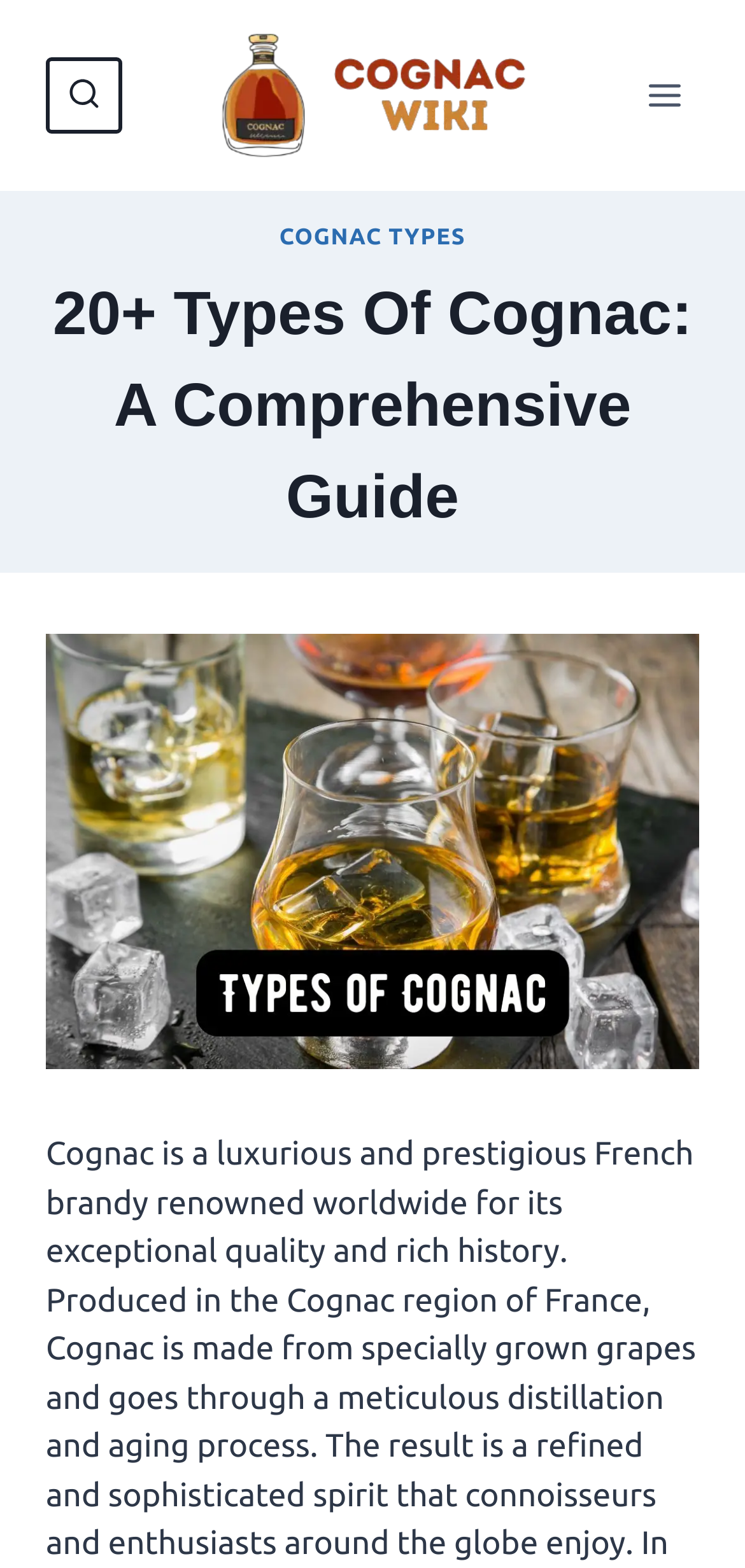What is the topic of the webpage?
Using the image, answer in one word or phrase.

Cognac types